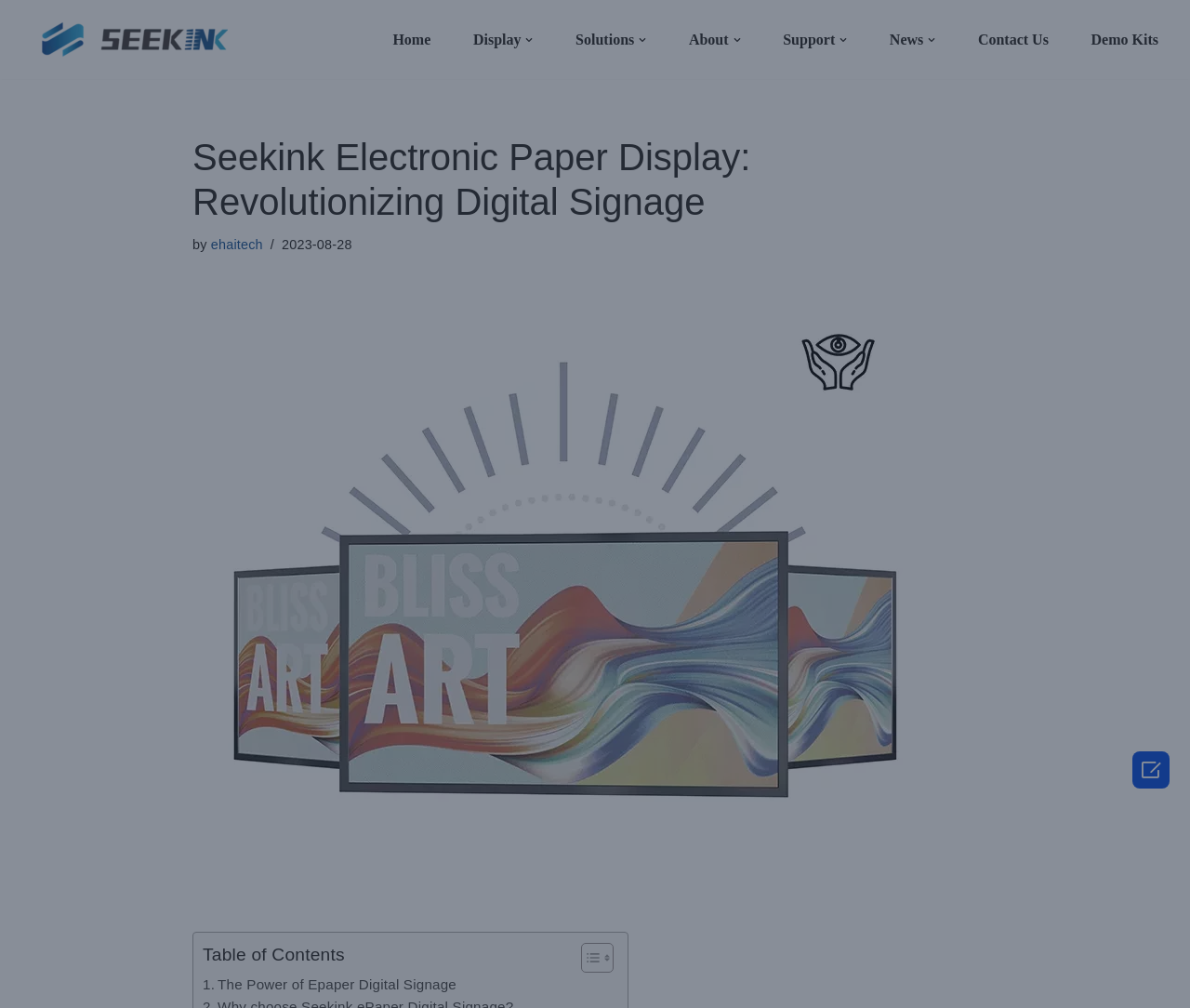Describe the webpage meticulously, covering all significant aspects.

The webpage is about Seekink Electronic Paper Display, specifically highlighting its role in revolutionizing digital signage. At the top, there is a "Skip to content" link, followed by a navigation menu with several dropdown buttons and links to various categories, including ESL & IoT Display, E-Reader Display, Digital Signage Display, and more. Each category has a corresponding image and multiple sub-links with specific product information, such as display sizes and types.

Below the navigation menu, there is a heading that reads "Seekink Electronic Paper Display: Revolutionizing Digital Signage" with a subheading "by ehaitech" and a timestamp "2023-08-28". 

On the left side of the page, there is a table of contents with links to different sections of the article. The article itself appears to be a comprehensive overview of the electronic paper display industry, with multiple sections and subheadings.

At the bottom of the page, there is a link with a icon, which may be a social media link or a call-to-action button. Overall, the webpage is well-organized and easy to navigate, with a clear focus on providing information about Seekink Electronic Paper Display and its applications.